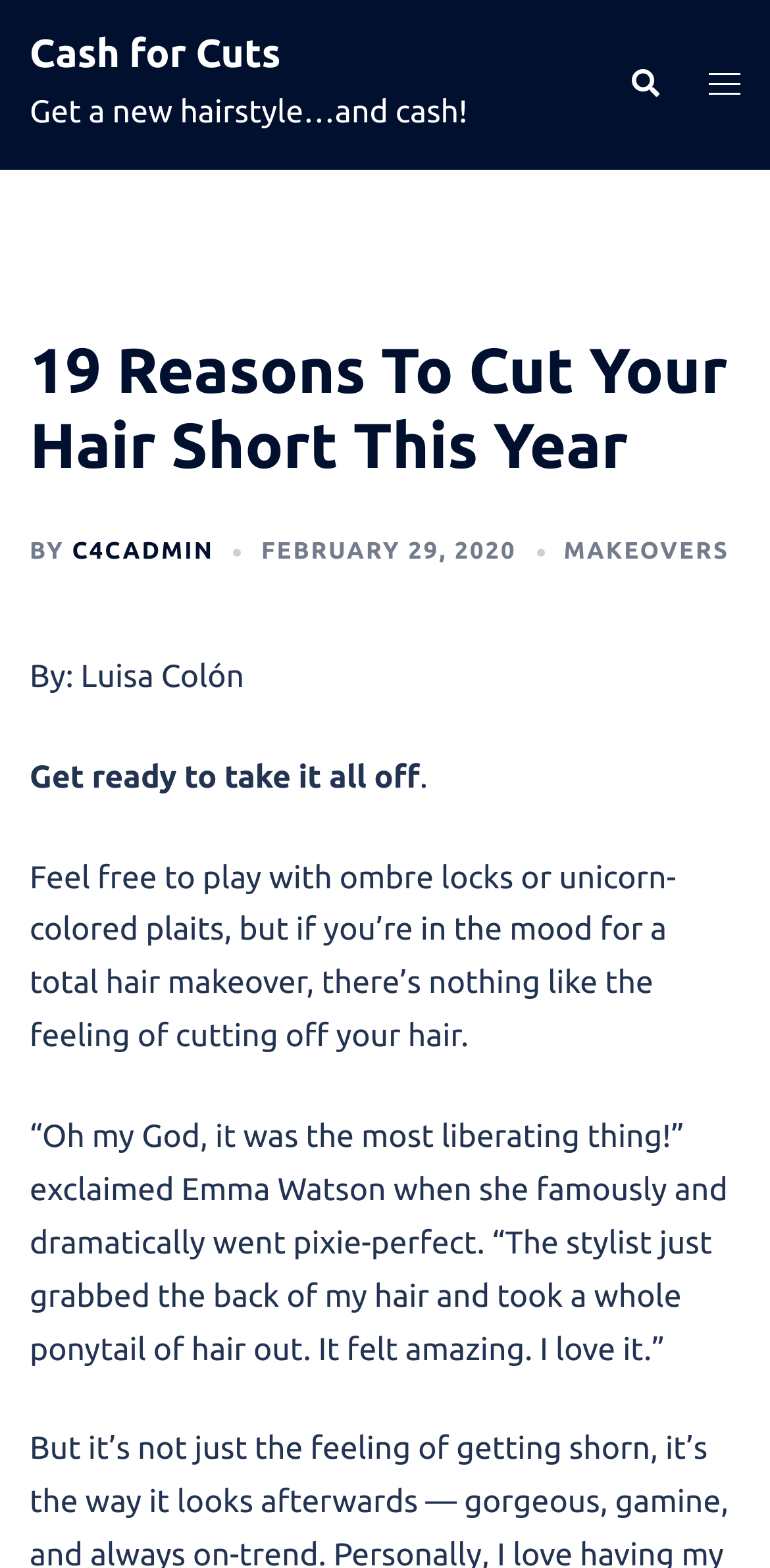Analyze and describe the webpage in a detailed narrative.

The webpage appears to be an article about cutting hair short, with a focus on the benefits and experiences of doing so. At the top left of the page, there is a link to "Cash for Cuts" and a static text that reads "Get a new hairstyle…and cash!". On the top right, there are two links, "Search" and "Toggle menu", each accompanied by an image.

Below the top navigation, there is a large header that spans the width of the page, with the title "19 Reasons To Cut Your Hair Short This Year" in a prominent font. Below the title, there is a byline that reads "BY: Luisa Colón" and a series of links to the author's name, the date "FEBRUARY 29, 2020", and the category "MAKEOVERS".

The main content of the article begins with a brief introduction, "Get ready to take it all off. Feel free to play with ombre locks or unicorn-colored plaits, but if you’re in the mood for a total hair makeover, there’s nothing like the feeling of cutting off your hair." This is followed by a quote from Emma Watson, who describes her experience of cutting her hair short as "the most liberating thing!" The quote is presented in a block of text that spans about two-thirds of the page width.

Overall, the webpage has a clean and simple layout, with a focus on the article's content and a few navigation links at the top. There are no images in the main content area, but there are two small images accompanying the "Search" and "Toggle menu" links at the top.